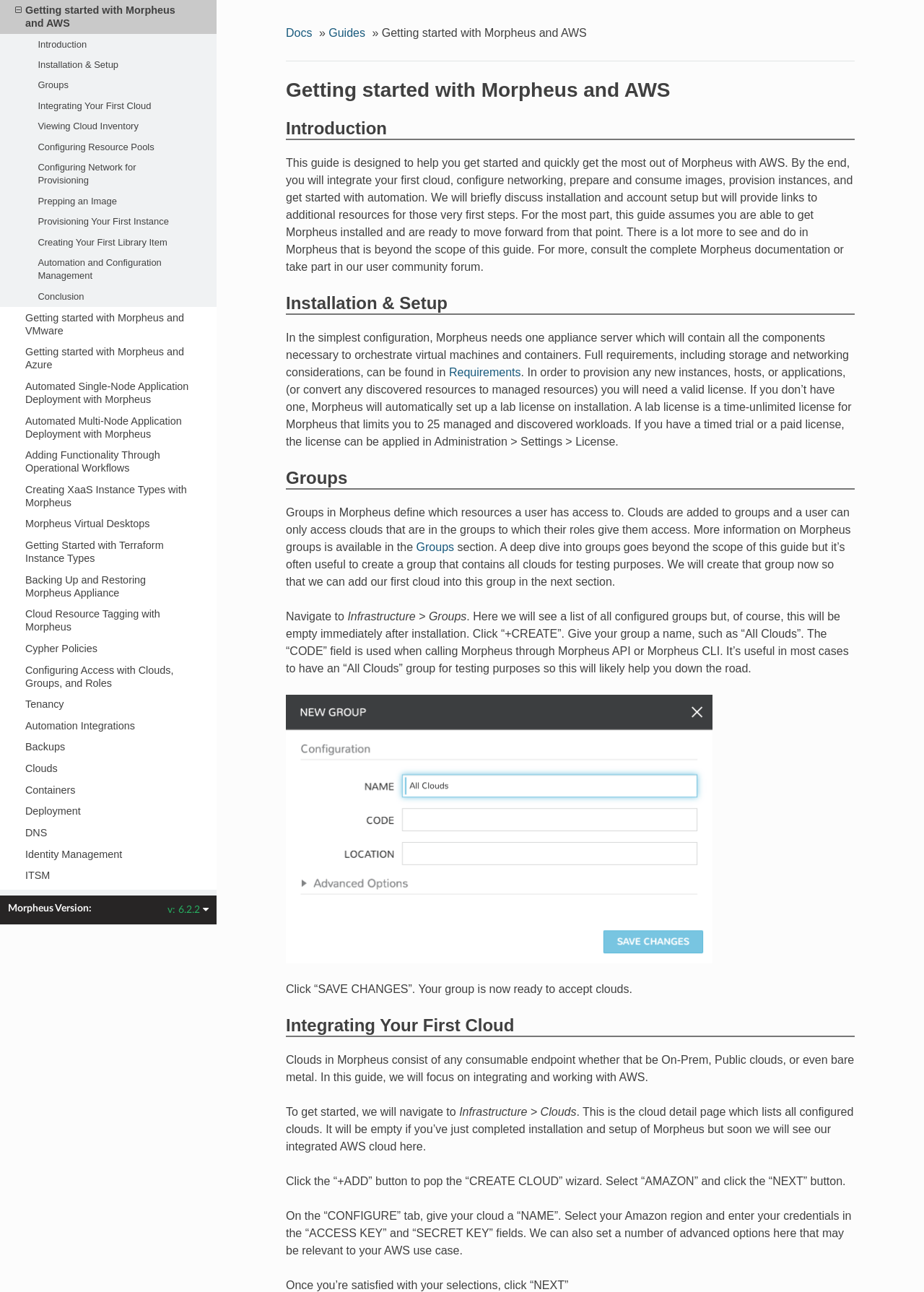What type of cloud is being integrated in this guide?
Please give a detailed and elaborate answer to the question.

The webpage specifically mentions integrating an AWS cloud, and provides instructions for configuring the cloud details, including selecting the Amazon region and entering credentials.